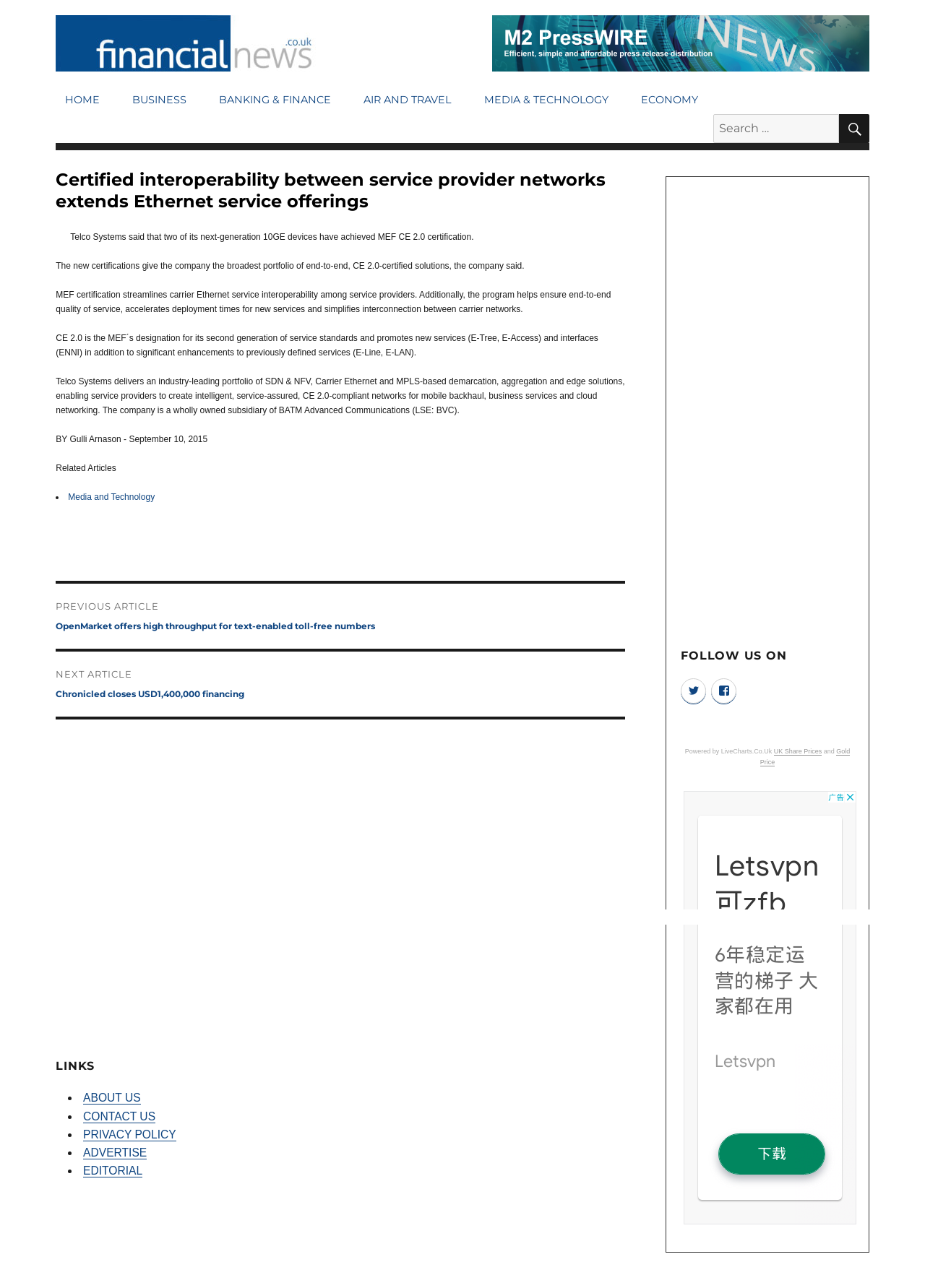Please provide the bounding box coordinates for the element that needs to be clicked to perform the instruction: "Go to HOME page". The coordinates must consist of four float numbers between 0 and 1, formatted as [left, top, right, bottom].

[0.06, 0.067, 0.118, 0.088]